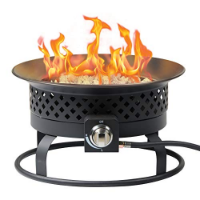Produce a meticulous caption for the image.

The image showcases the Bond Manufacturing 67805A Aurora Bowl, a portable outdoor fire pit designed for smokeless operation. It features a stainless steel burner that delivers an impressive 54,000 BTU of heat, making it ideal for warmth and ambiance during outdoor gatherings. The fire pit is elegantly framed with a modern design, highlighted by decorative cutouts that enhance airflow while providing a stylish look. A chrome flame adjustment knob allows users to control the intensity of the flames effortlessly, complemented by an easy push-button ignition for quick lighting. With its lightweight construction, weighing only 20 pounds, the Aurora Bowl is easy to transport and comes with a secure lid for convenient storage and carrying. It provides both visual appeal and functional benefits, making it a perfect companion for camping or backyard events.